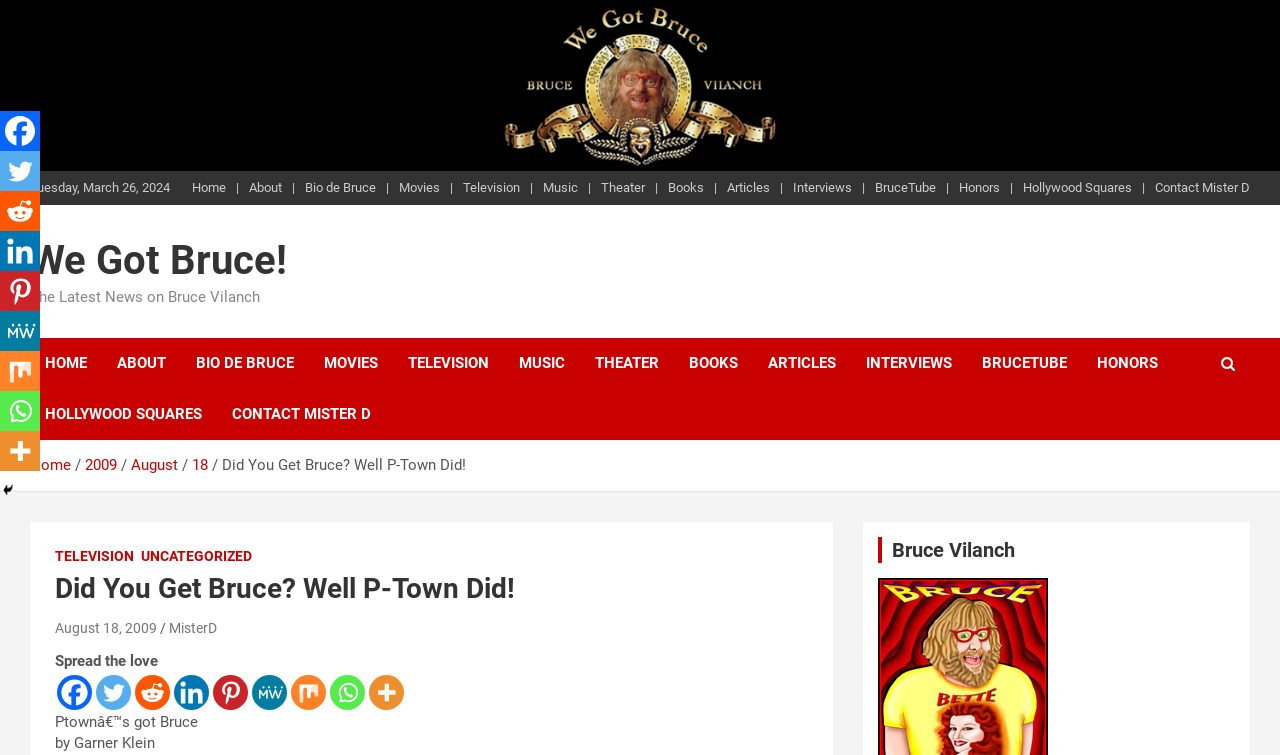How many navigation links are available on the webpage?
Please utilize the information in the image to give a detailed response to the question.

I counted the navigation links on the webpage, including Home, About, Bio de Bruce, Movies, Television, Music, Theater, Books, Articles, Interviews, BruceTube, Honors, Hollywood Squares, and Contact Mister D, and found a total of 17 links.